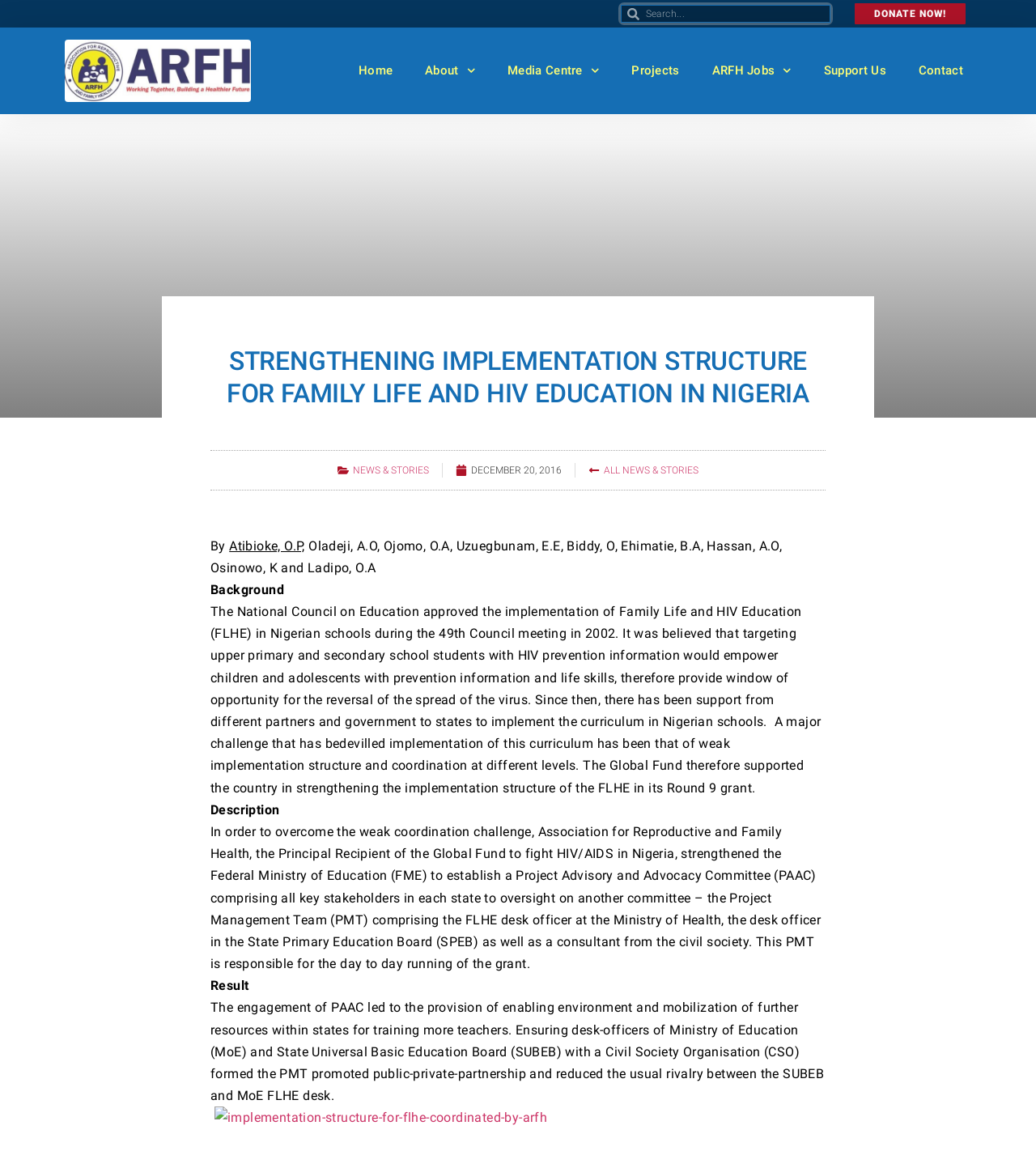Show the bounding box coordinates of the region that should be clicked to follow the instruction: "Read news and stories."

[0.341, 0.403, 0.414, 0.413]